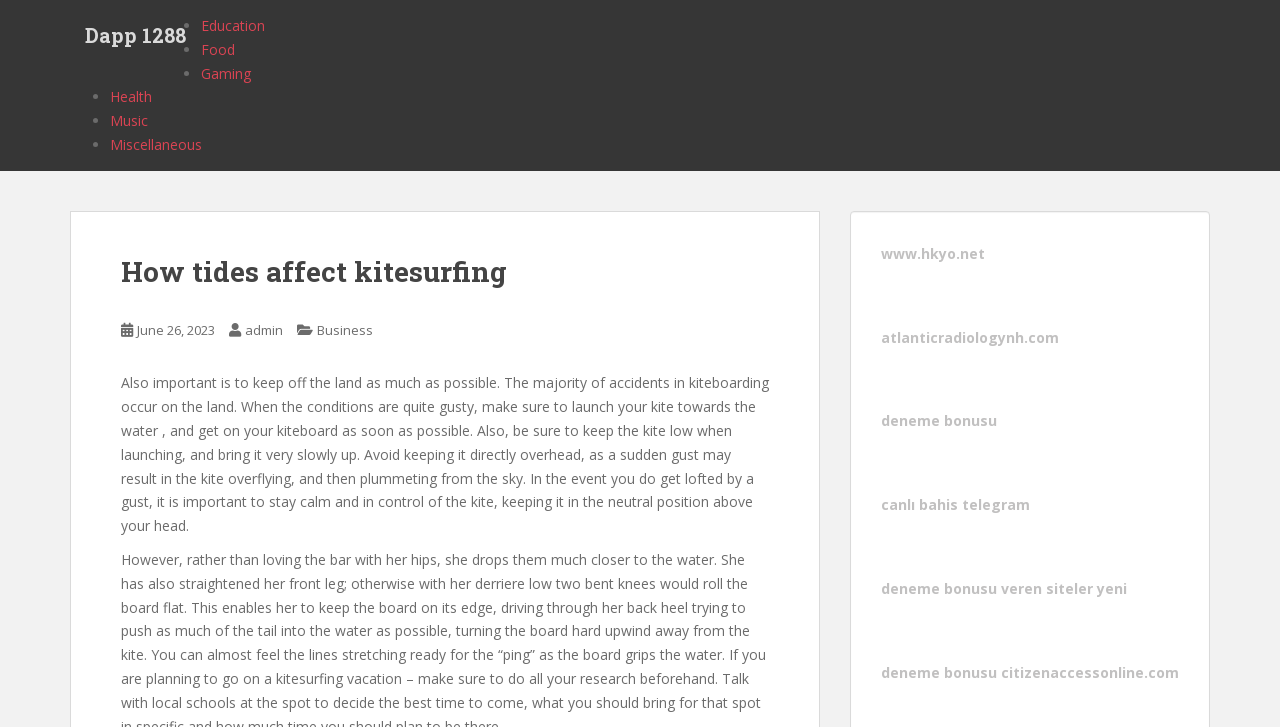What is the recommended action when lofted by a gust? Using the information from the screenshot, answer with a single word or phrase.

Stay calm